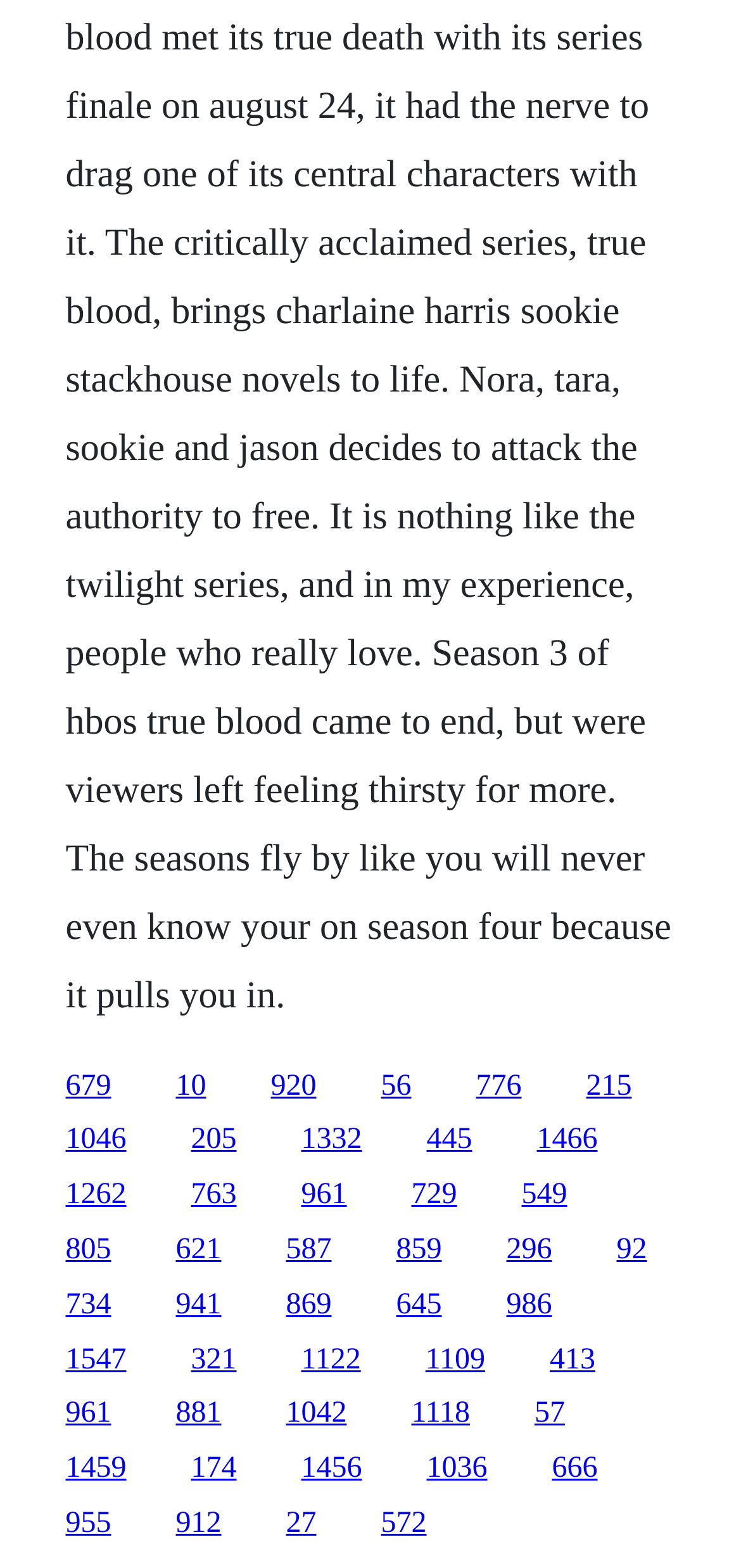How many links are there in the top row?
Use the information from the screenshot to give a comprehensive response to the question.

I analyzed the y1 and y2 coordinates of the links and found that the links '679', '10', '920', '56', '776', and '215' have similar y1 and y2 values, indicating that they are in the same row, which is the top row.